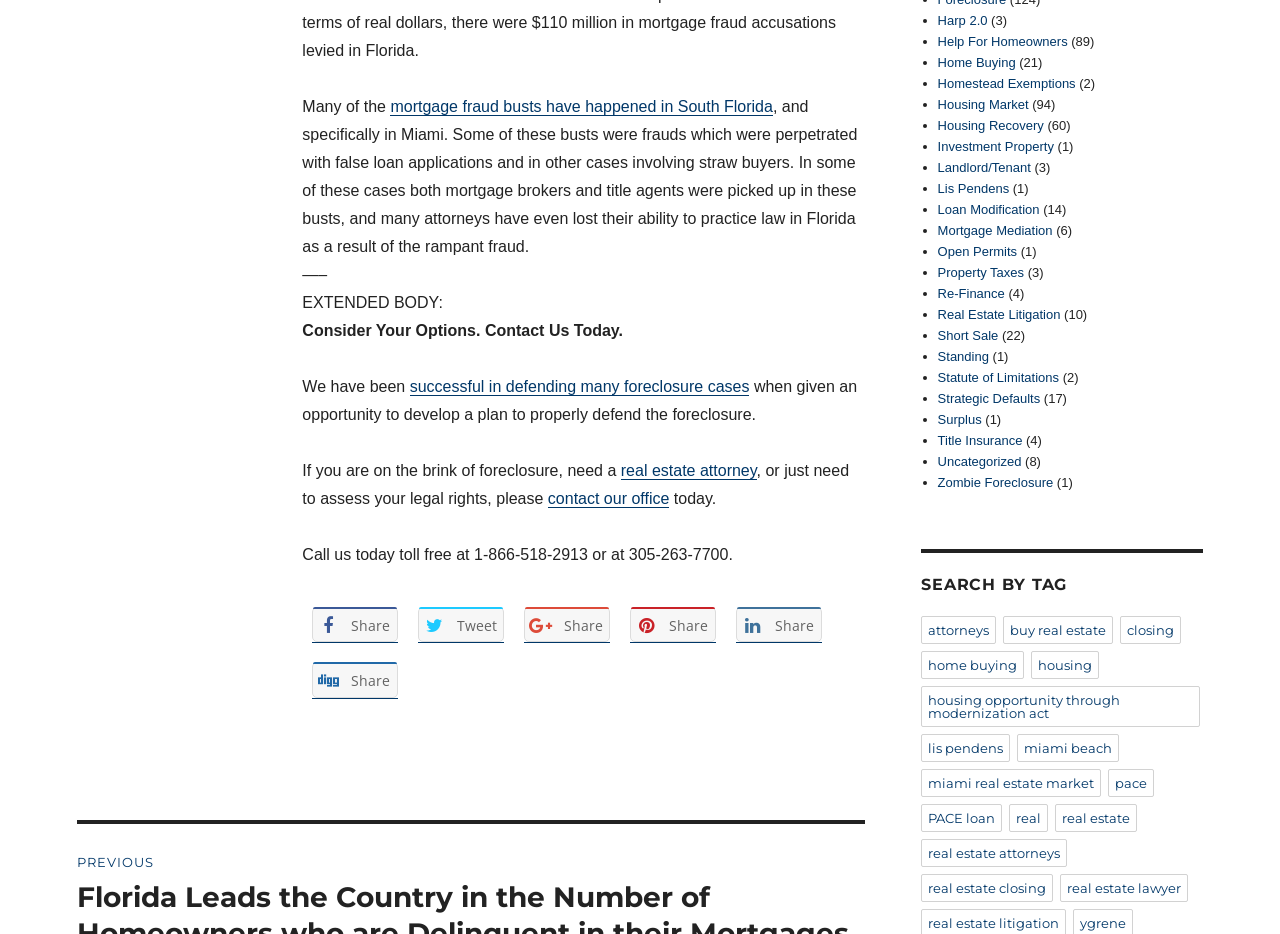Please find the bounding box coordinates of the element that needs to be clicked to perform the following instruction: "Learn about 'Real Estate Litigation'". The bounding box coordinates should be four float numbers between 0 and 1, represented as [left, top, right, bottom].

[0.733, 0.328, 0.828, 0.344]